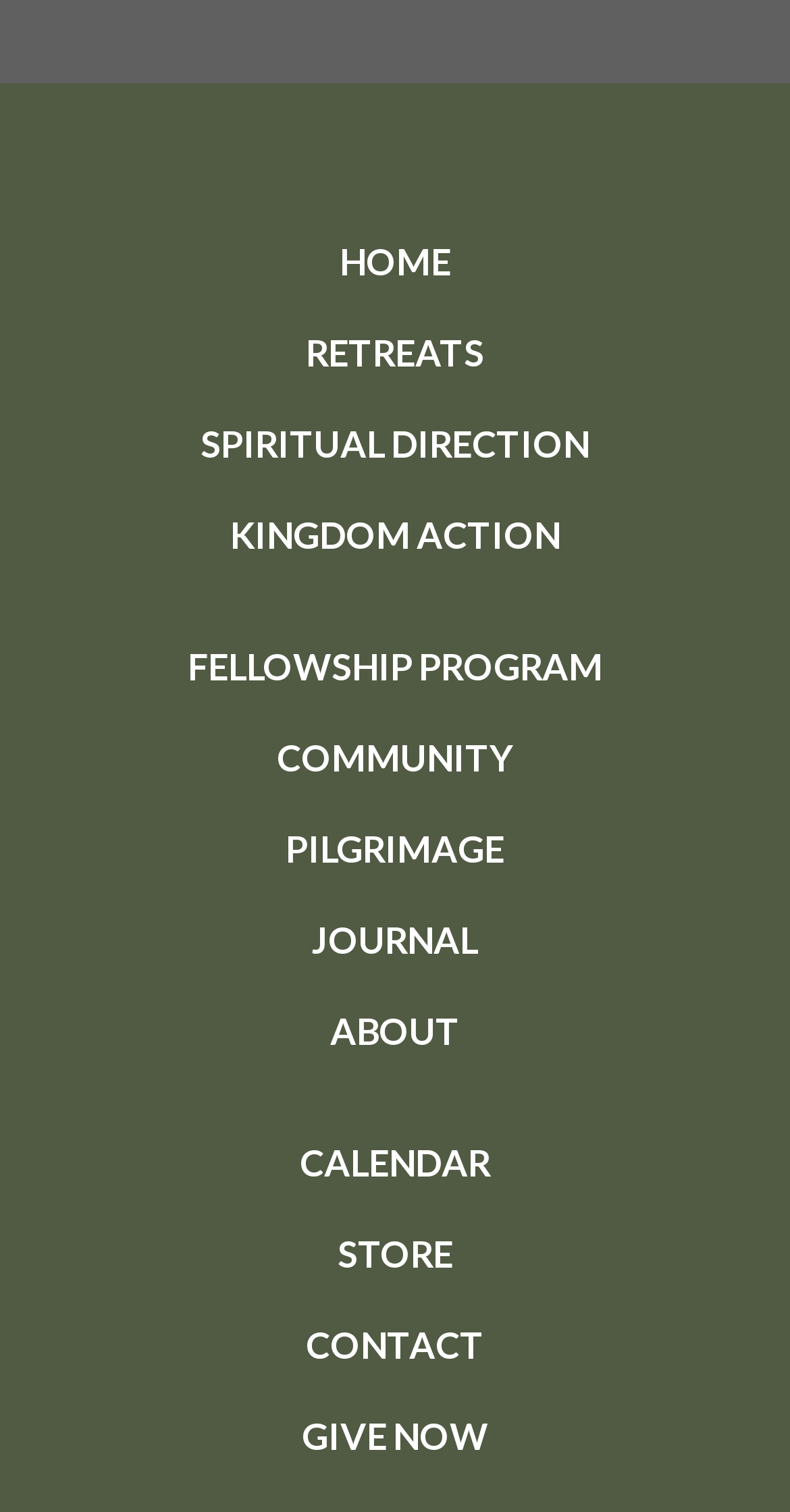Using the provided element description "Fellowship Program", determine the bounding box coordinates of the UI element.

[0.237, 0.426, 0.763, 0.455]